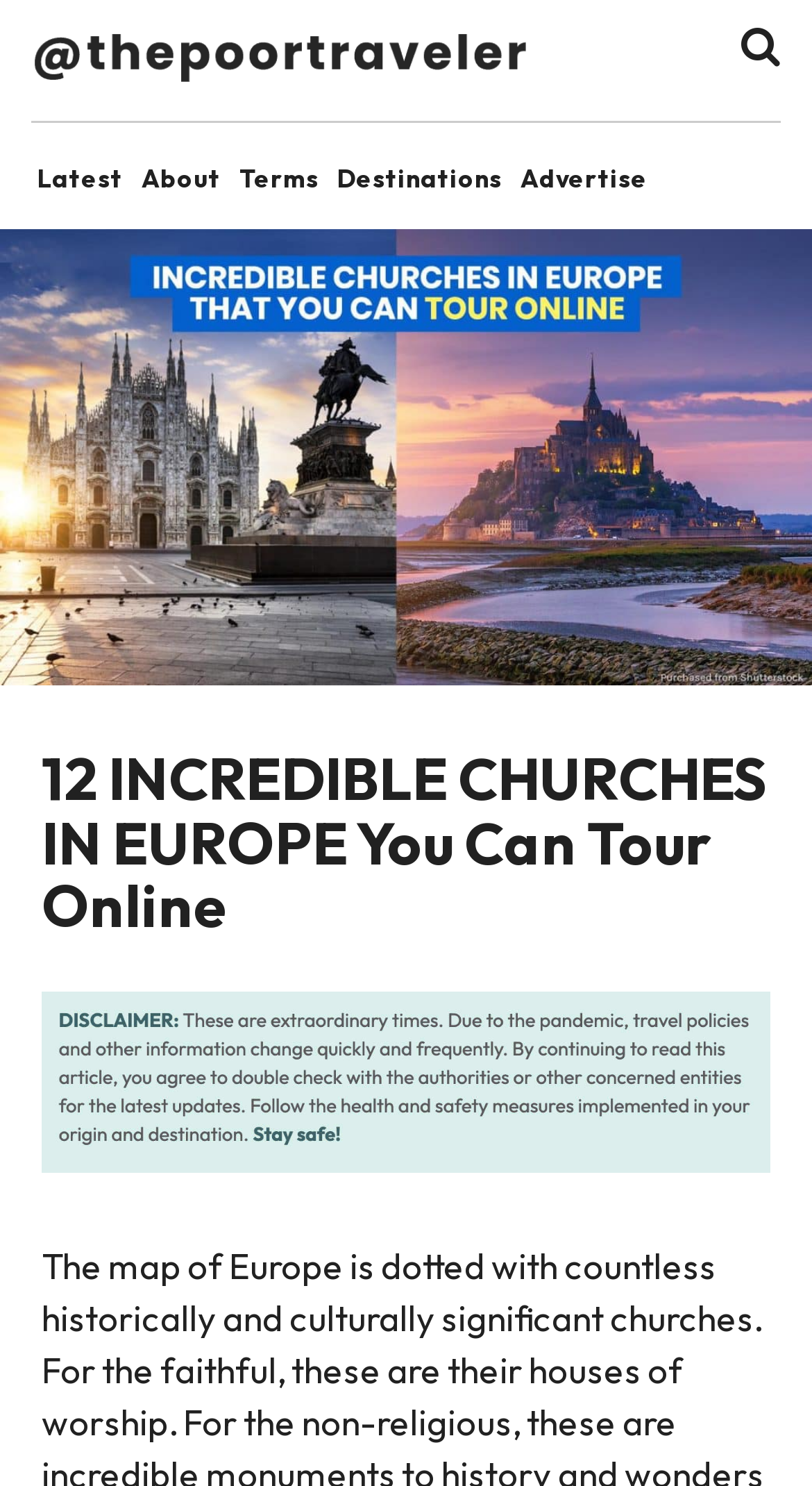How many links are in the top navigation bar?
Please provide a detailed answer to the question.

I counted the number of links in the top navigation bar, which are 'Latest', 'About', 'Terms', 'Destinations', and 'Advertise', totaling 6 links.